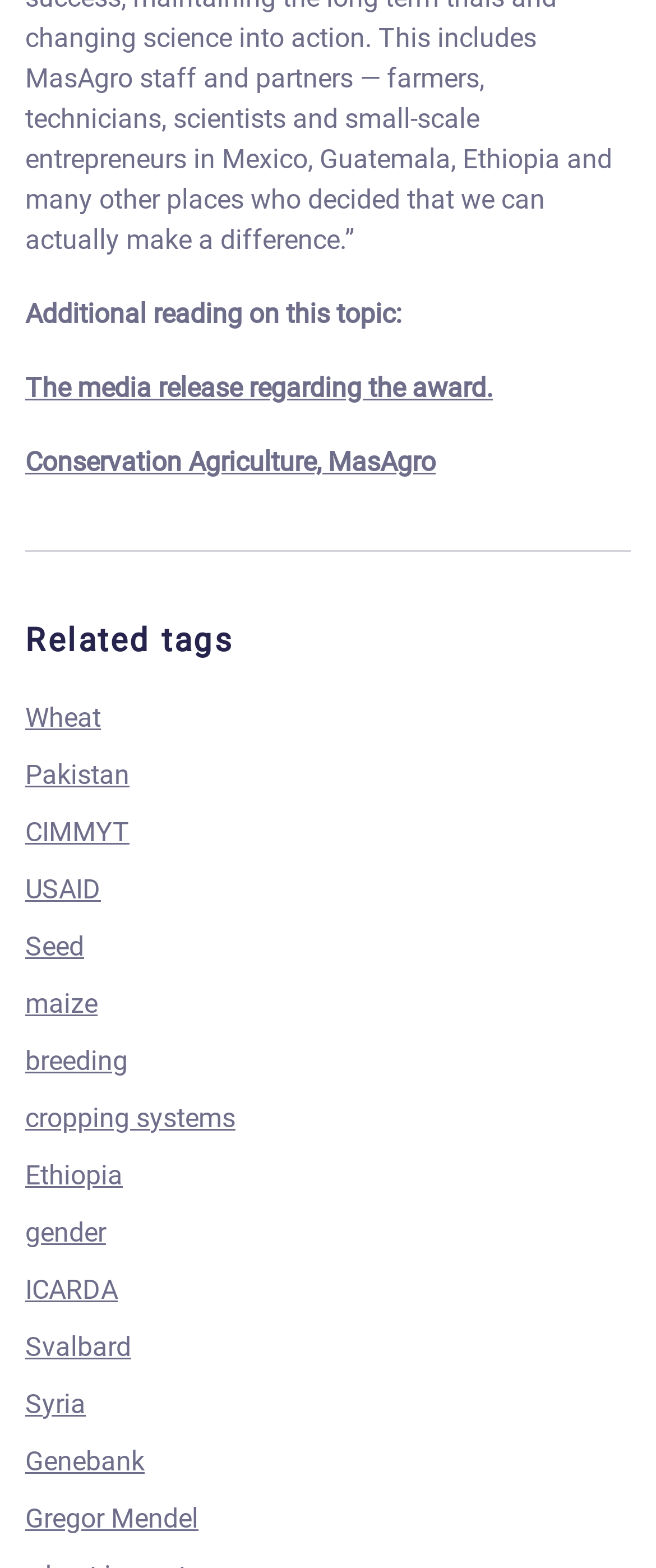What is the last link under 'Related tags'?
Based on the image, give a one-word or short phrase answer.

Gregor Mendel